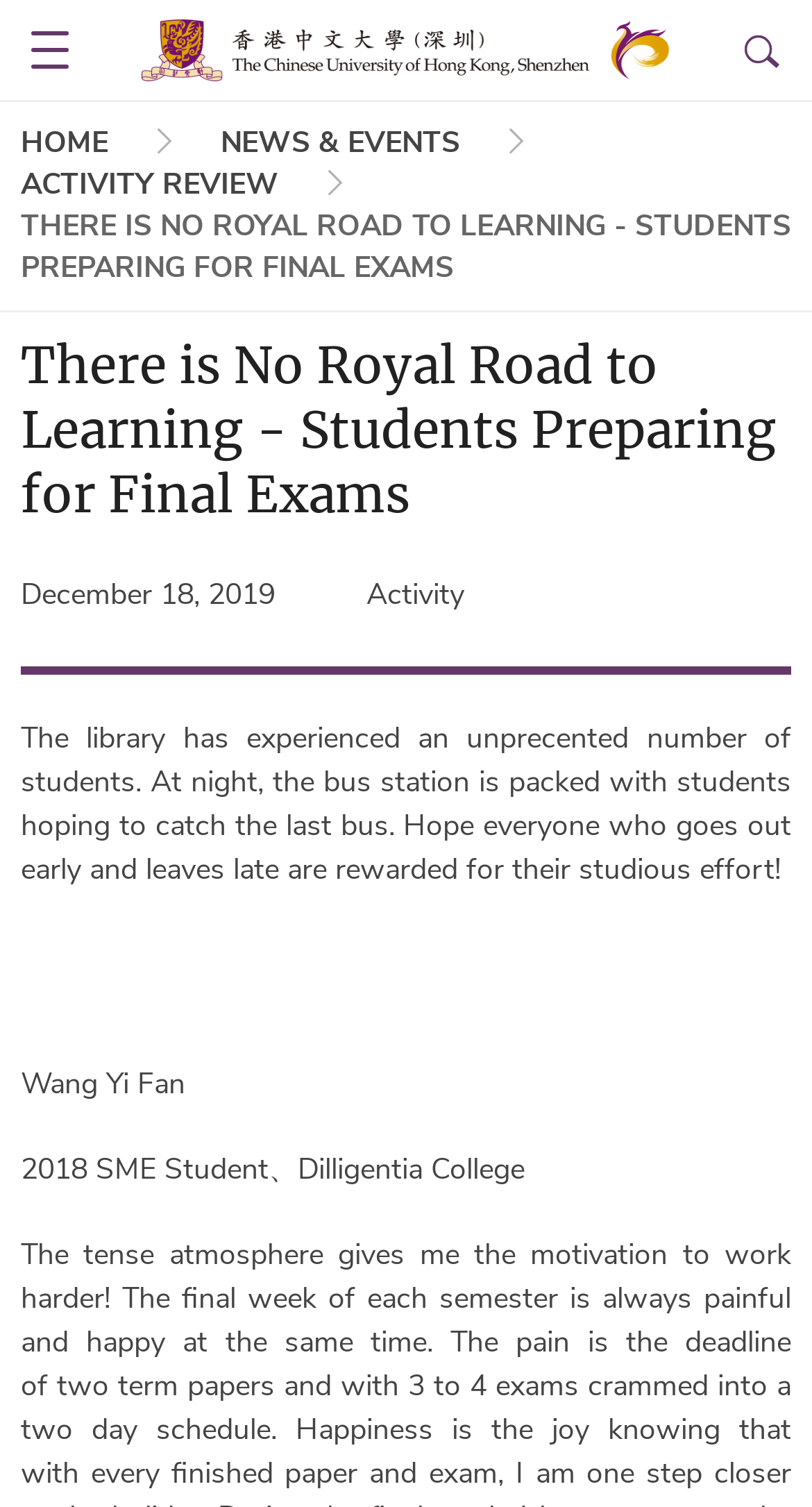What is the author's name mentioned in the article?
Analyze the image and provide a thorough answer to the question.

The article mentions 'Wang Yi Fan, 2018 SME Student, Dilligentia College', which indicates that Wang Yi Fan is the author or the person associated with the article.